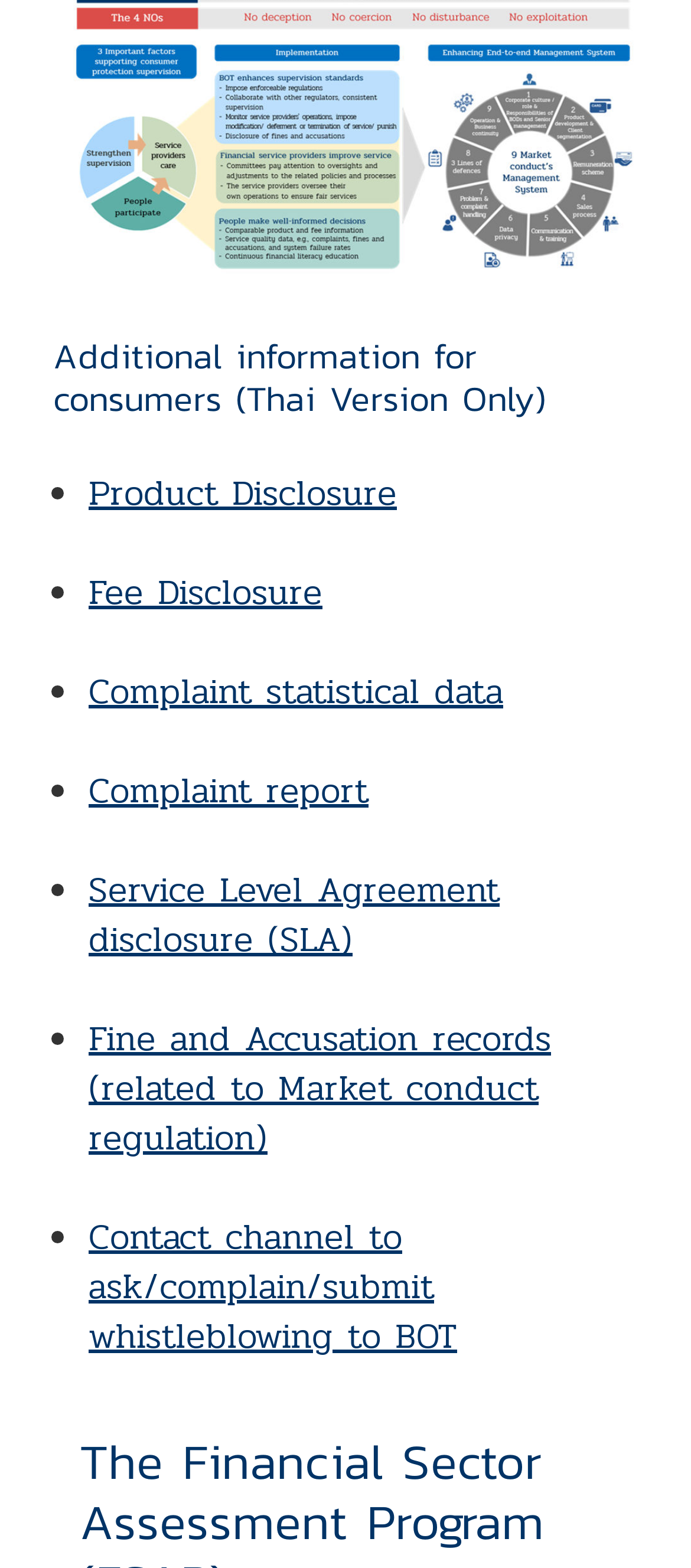Locate the bounding box for the described UI element: "Complaint statistical data". Ensure the coordinates are four float numbers between 0 and 1, formatted as [left, top, right, bottom].

[0.128, 0.424, 0.728, 0.459]